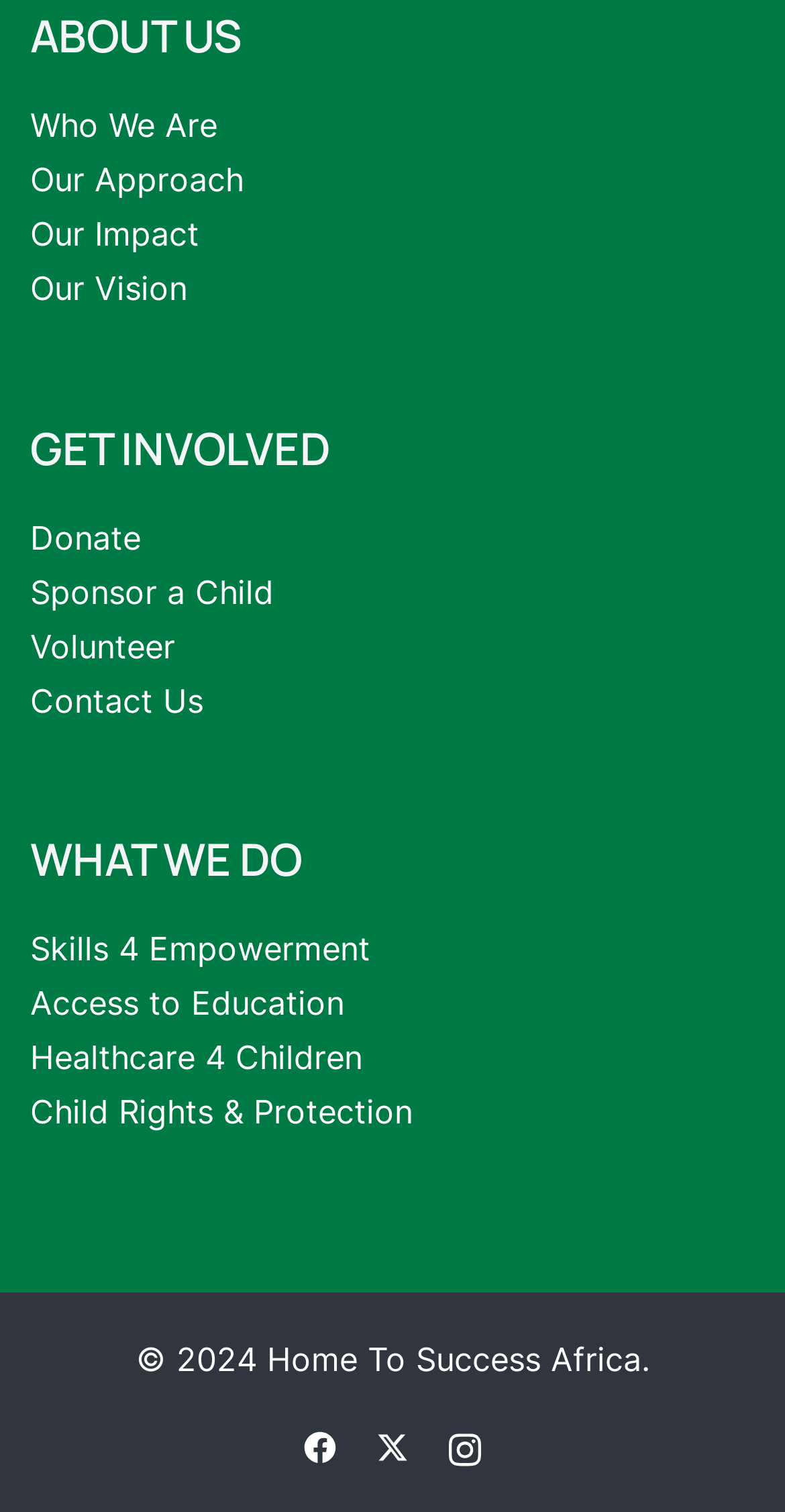Could you locate the bounding box coordinates for the section that should be clicked to accomplish this task: "Visit our Facebook page".

[0.387, 0.941, 0.428, 0.968]